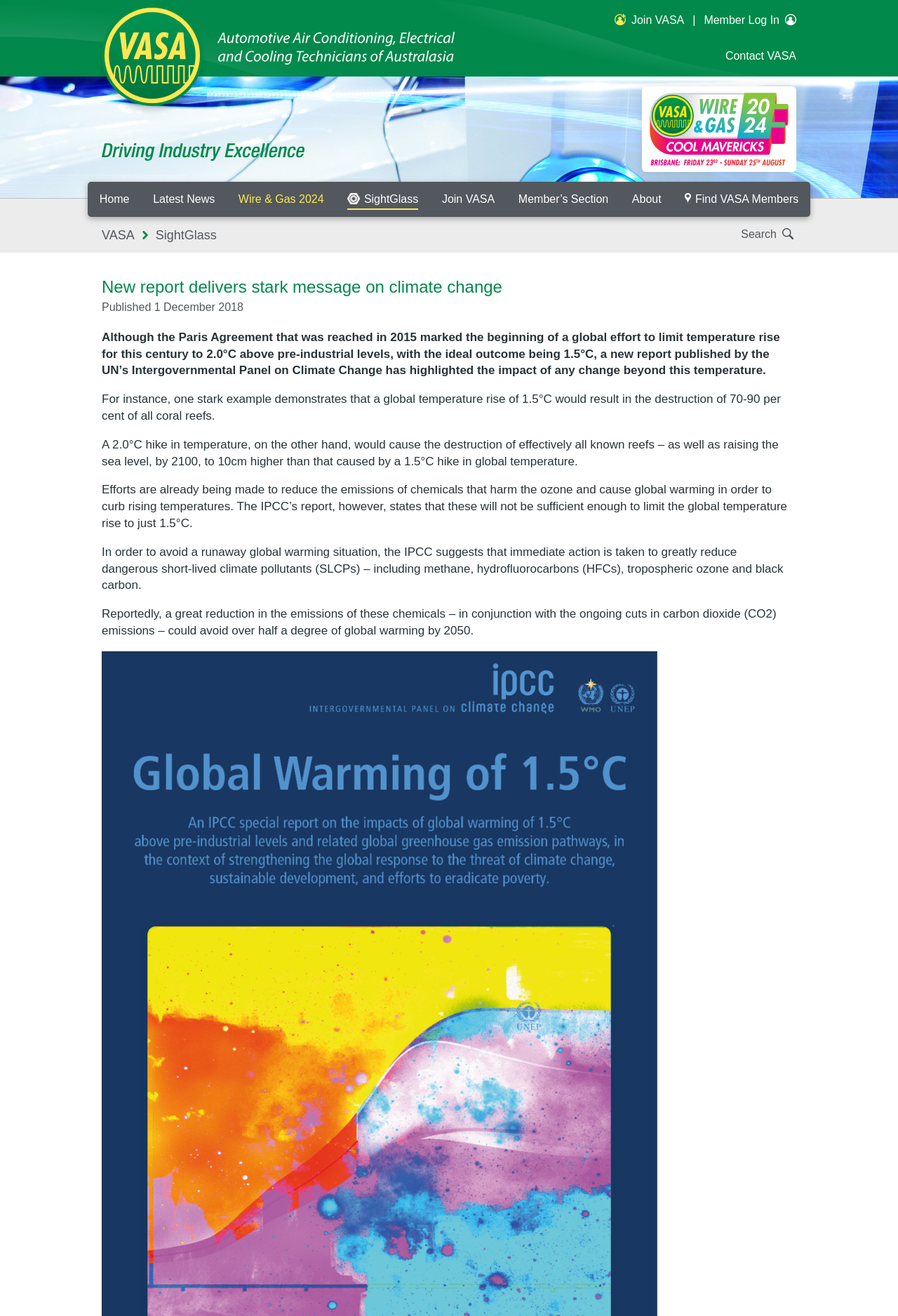Please provide a short answer using a single word or phrase for the question:
What is the topic of the report?

Climate change